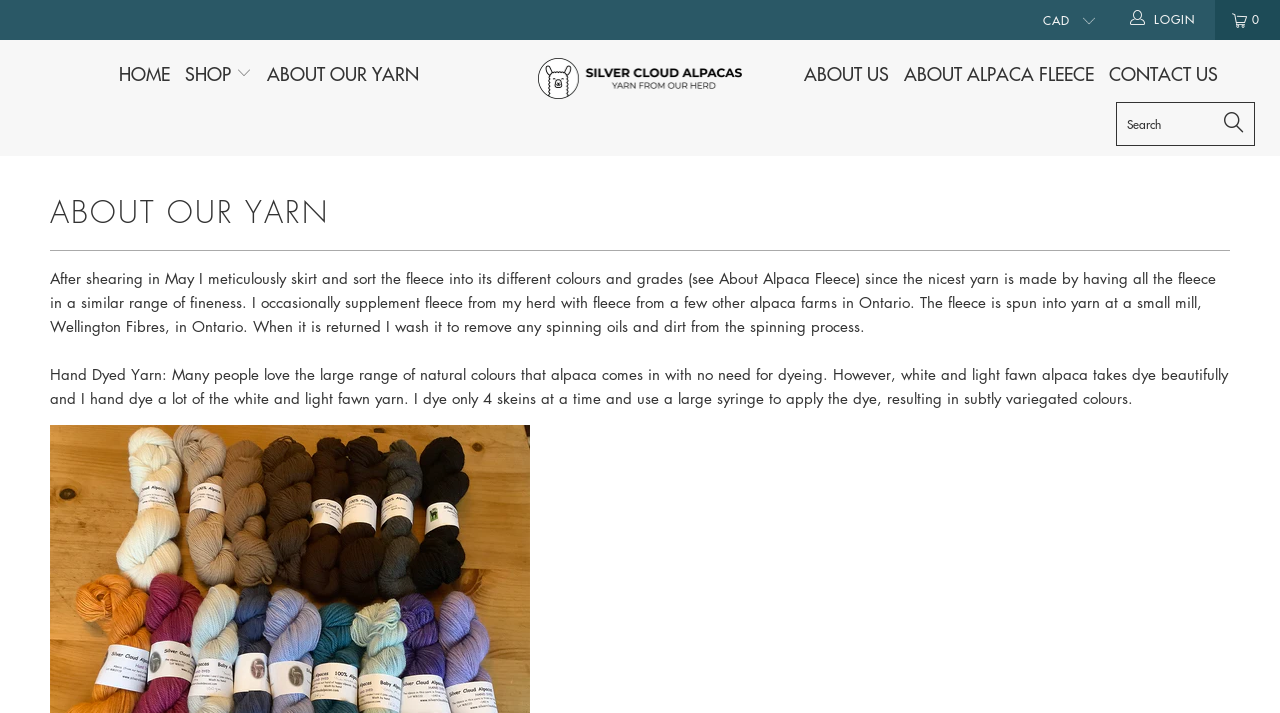Can you find the bounding box coordinates for the element to click on to achieve the instruction: "Search for something"?

[0.872, 0.143, 0.98, 0.205]